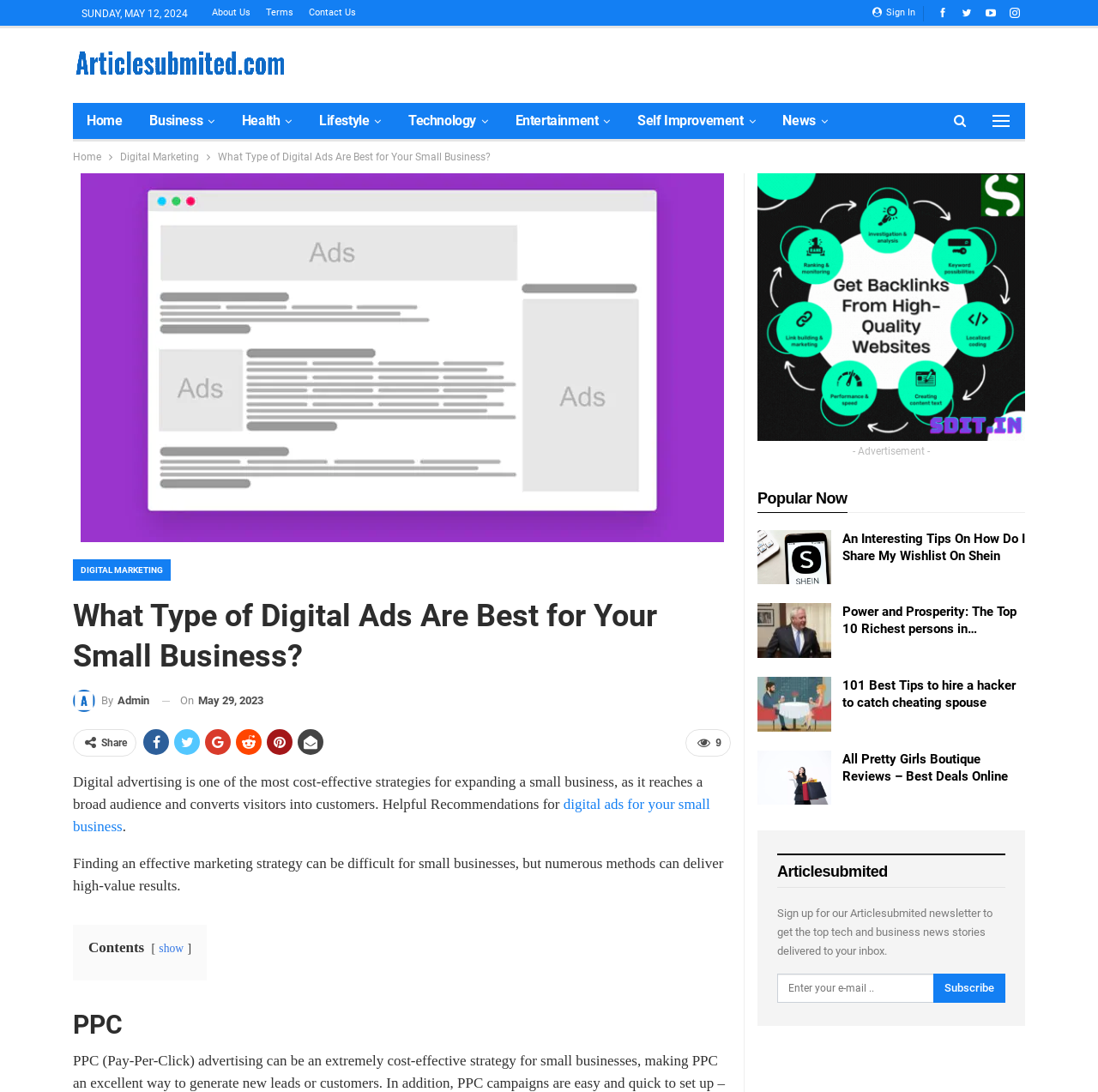Please identify the bounding box coordinates of the region to click in order to complete the given instruction: "Click on the 'digital ads for your small business' link". The coordinates should be four float numbers between 0 and 1, i.e., [left, top, right, bottom].

[0.073, 0.321, 0.659, 0.333]